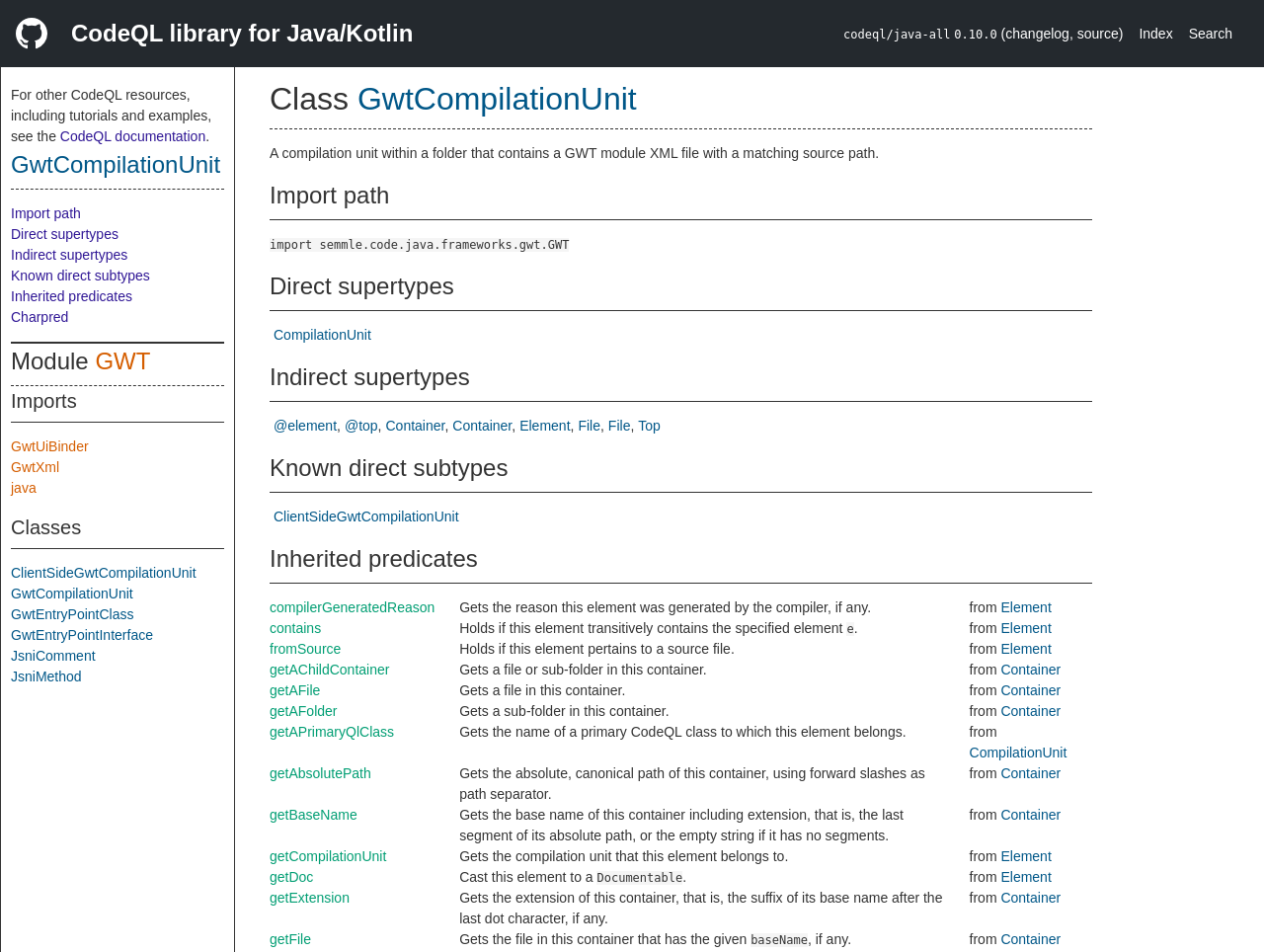Identify the bounding box coordinates of the region I need to click to complete this instruction: "Check the 'Import path'".

[0.009, 0.216, 0.08, 0.232]